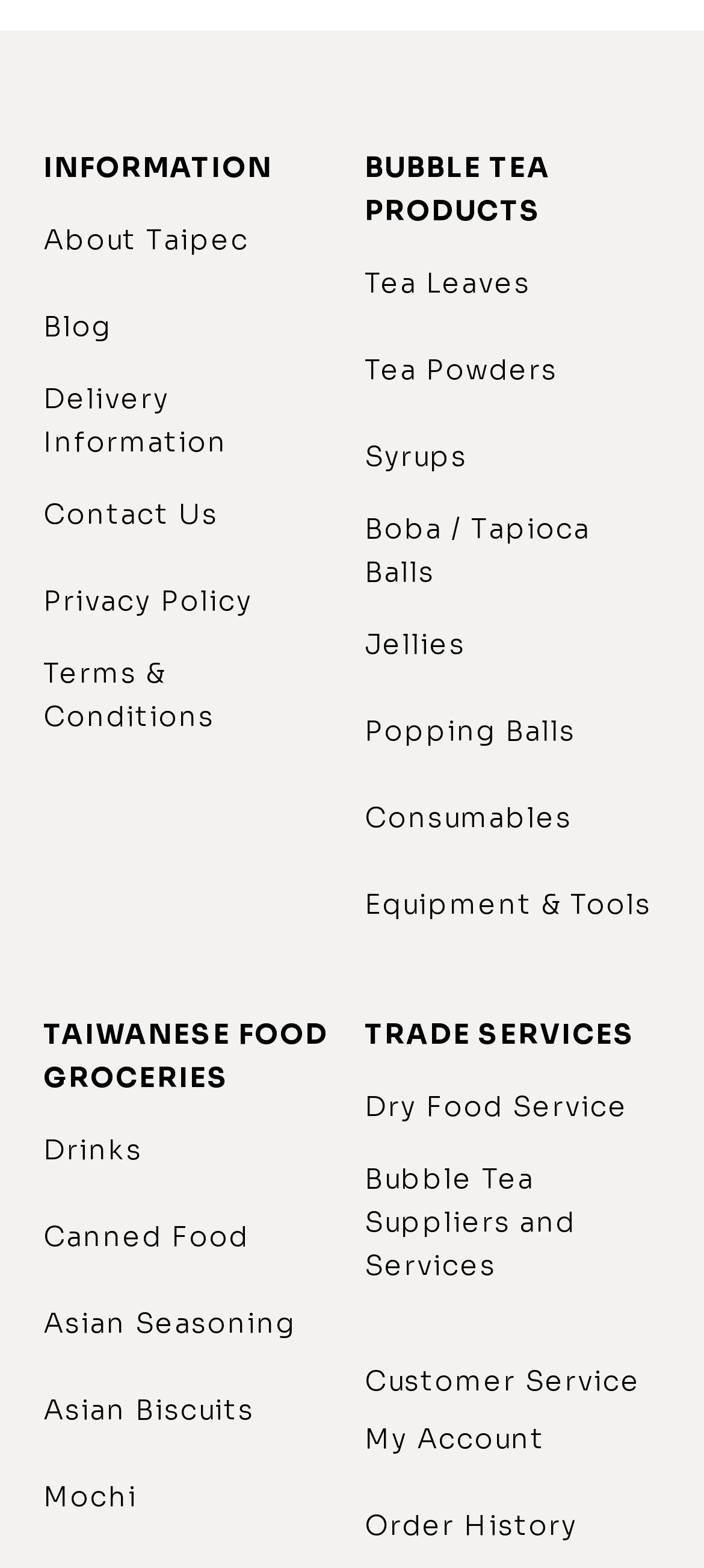Please specify the coordinates of the bounding box for the element that should be clicked to carry out this instruction: "Access customer service". The coordinates must be four float numbers between 0 and 1, formatted as [left, top, right, bottom].

[0.518, 0.869, 0.91, 0.891]